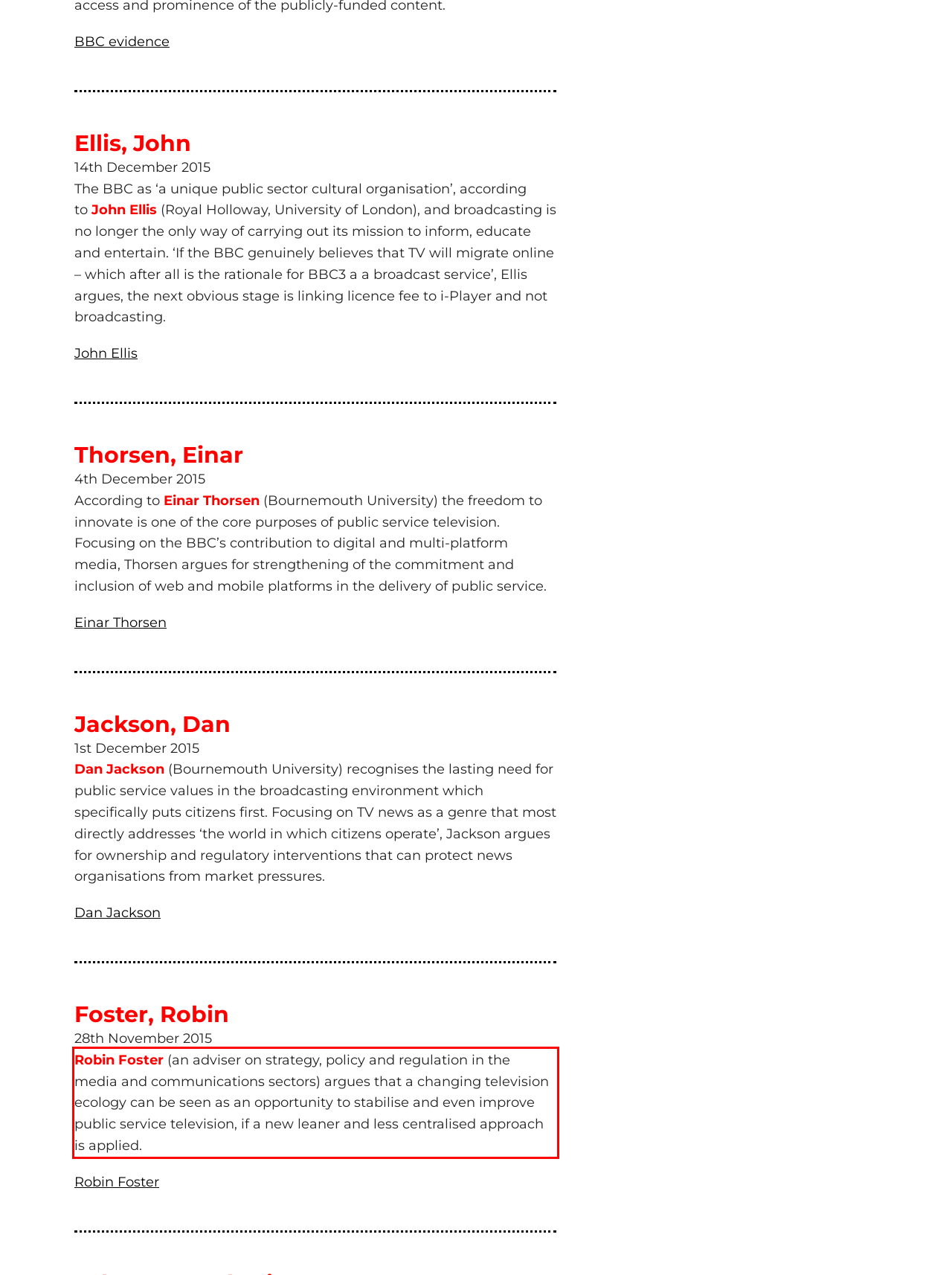Inspect the webpage screenshot that has a red bounding box and use OCR technology to read and display the text inside the red bounding box.

Robin Foster (an adviser on strategy, policy and regulation in the media and communications sectors) argues that a changing television ecology can be seen as an opportunity to stabilise and even improve public service television, if a new leaner and less centralised approach is applied.